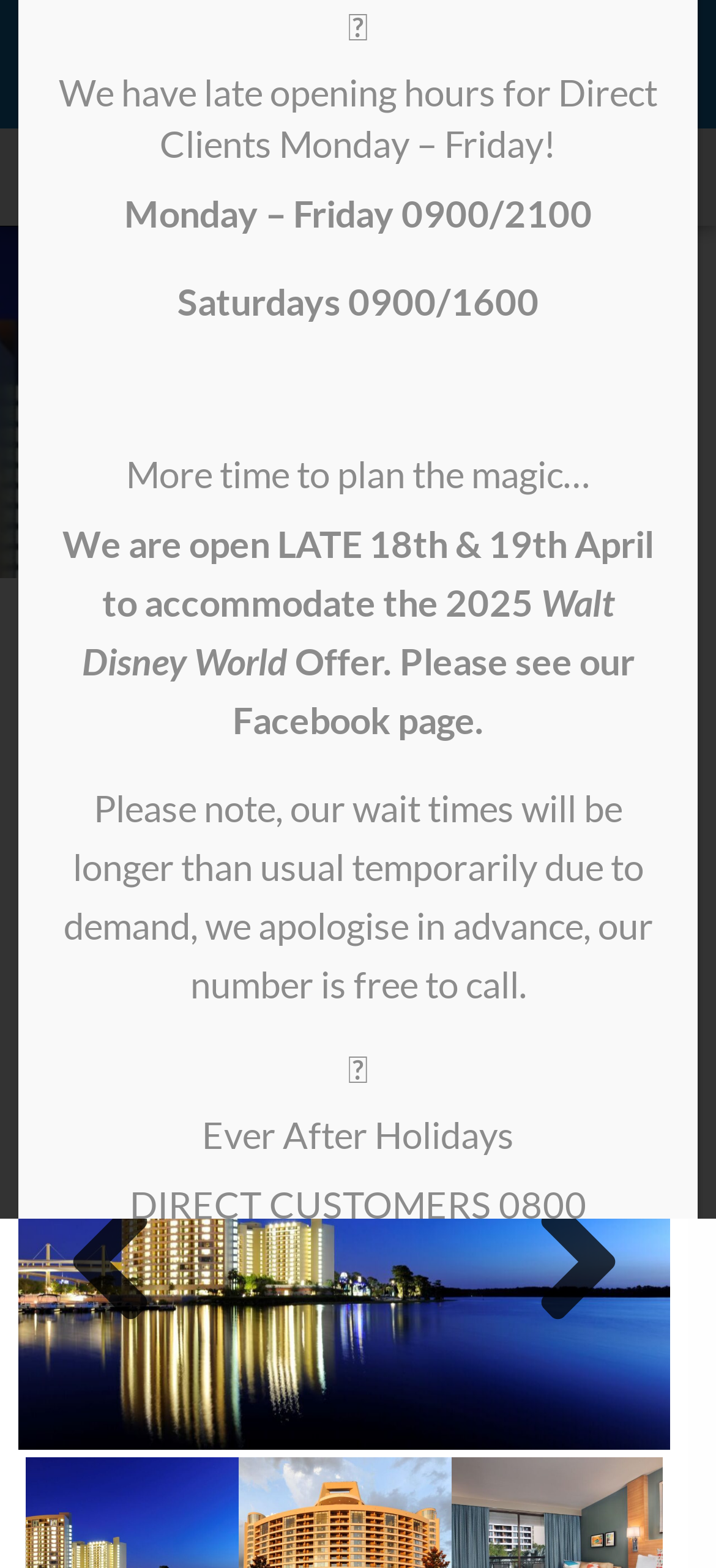Identify the bounding box coordinates of the clickable region necessary to fulfill the following instruction: "Click the Previous button". The bounding box coordinates should be four float numbers between 0 and 1, i.e., [left, top, right, bottom].

[0.09, 0.747, 0.218, 0.864]